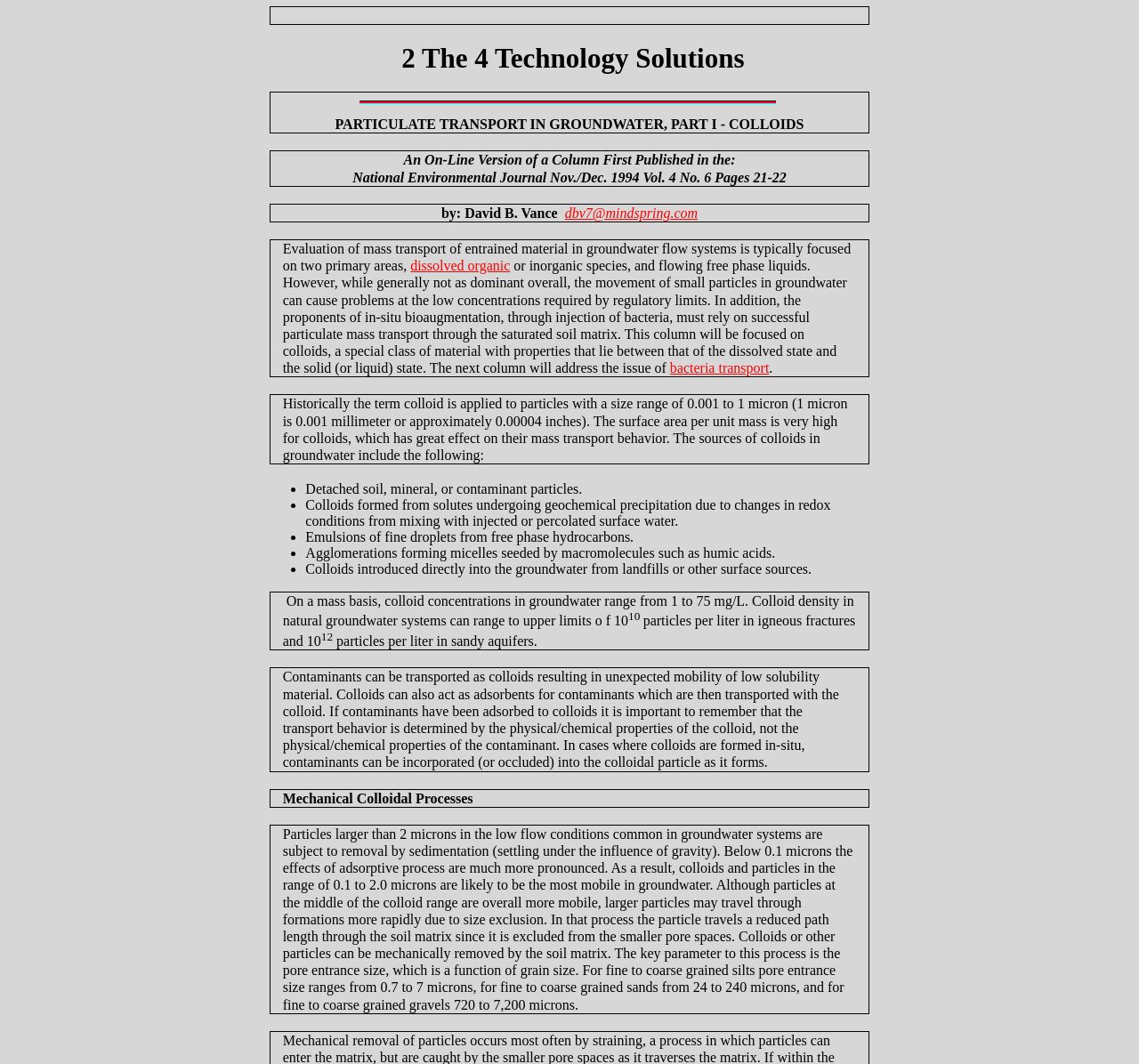Offer a meticulous description of the webpage's structure and content.

This webpage appears to be an online article or column discussing the topic of colloids in groundwater systems. At the top of the page, there is a heading that reads "The 4 Technology Solutions" followed by a brief description of the article's origin, including the author's name and email address.

The main content of the article is divided into several sections, with the first section introducing the topic of colloids and their importance in groundwater systems. The text explains that colloids are particles with a size range of 0.001 to 1 micron and have a high surface area per unit mass, which affects their mass transport behavior.

Below this introduction, there is a list of sources of colloids in groundwater, including detached soil particles, colloids formed from solutes, emulsions of fine droplets, and agglomerations forming micelles. Each item in the list is preceded by a bullet point.

The article then discusses the concentration of colloids in groundwater, ranging from 1 to 75 mg/L, and their density in natural groundwater systems. There are also several paragraphs discussing the transport of contaminants as colloids, the adsorption of contaminants to colloids, and the mechanical colloidal processes that affect particle mobility in groundwater systems.

Throughout the article, there are several links to related topics, including "dissolved organic" and "bacteria transport". The text is dense and technical, suggesting that the article is intended for an audience with a background in environmental science or a related field.